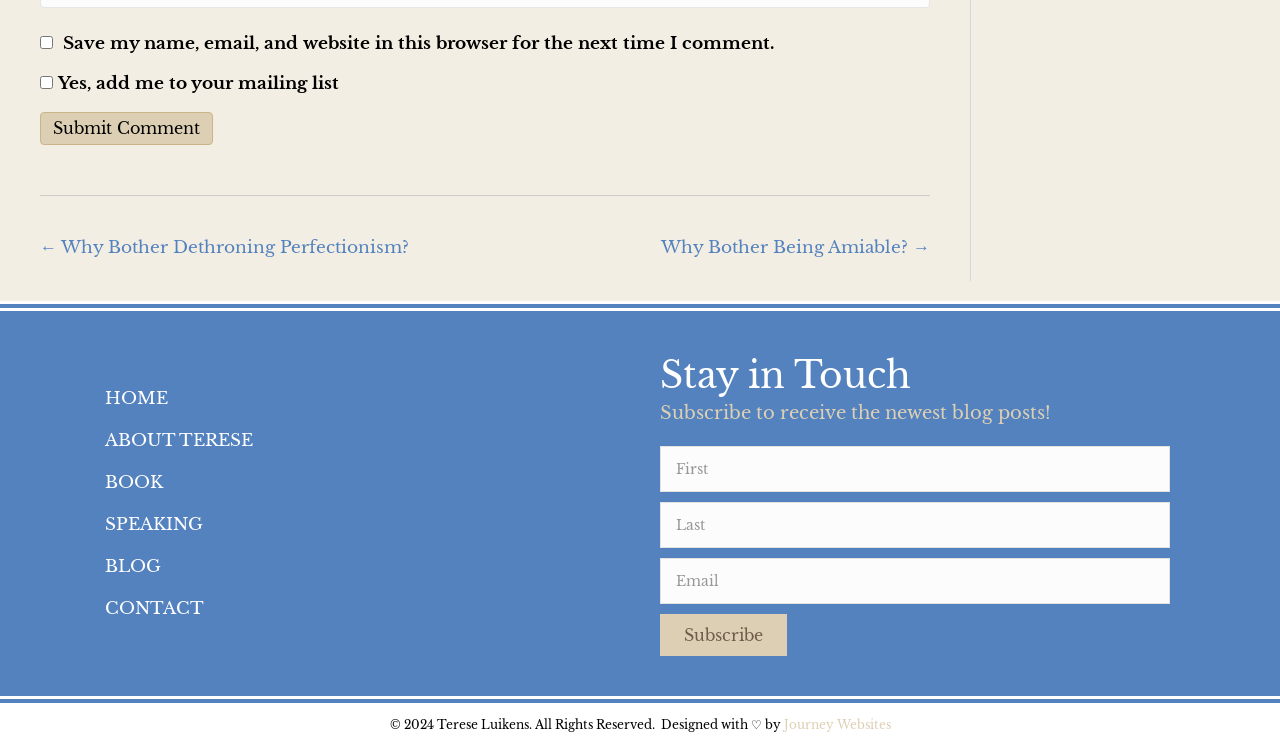Find the bounding box coordinates of the clickable area required to complete the following action: "Enter first name".

[0.516, 0.6, 0.914, 0.662]